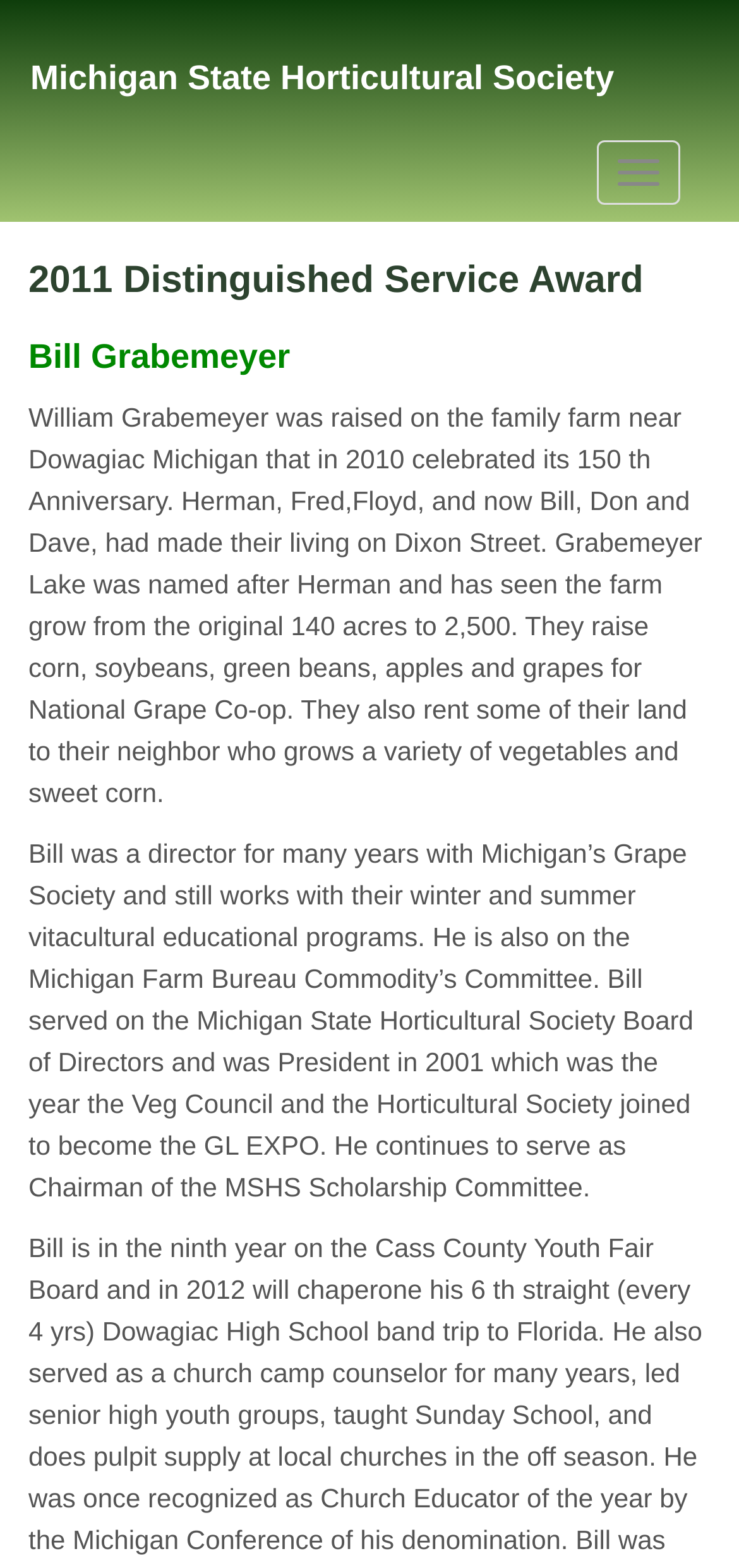Identify the bounding box for the UI element described as: "Michigan State Horticultural Society". Ensure the coordinates are four float numbers between 0 and 1, formatted as [left, top, right, bottom].

[0.041, 0.019, 0.831, 0.08]